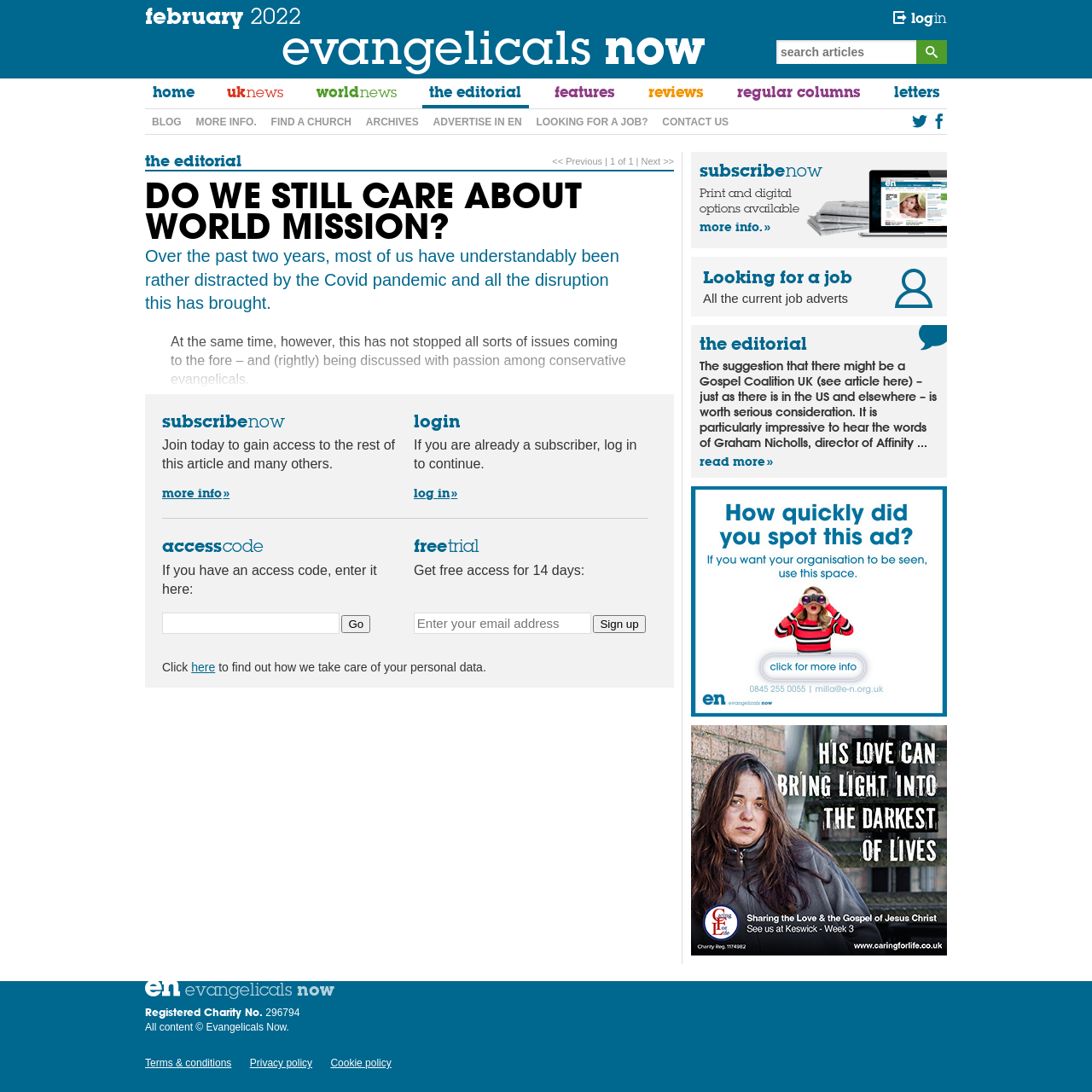Can you specify the bounding box coordinates for the region that should be clicked to fulfill this instruction: "click on the 'home' link".

[0.133, 0.072, 0.184, 0.102]